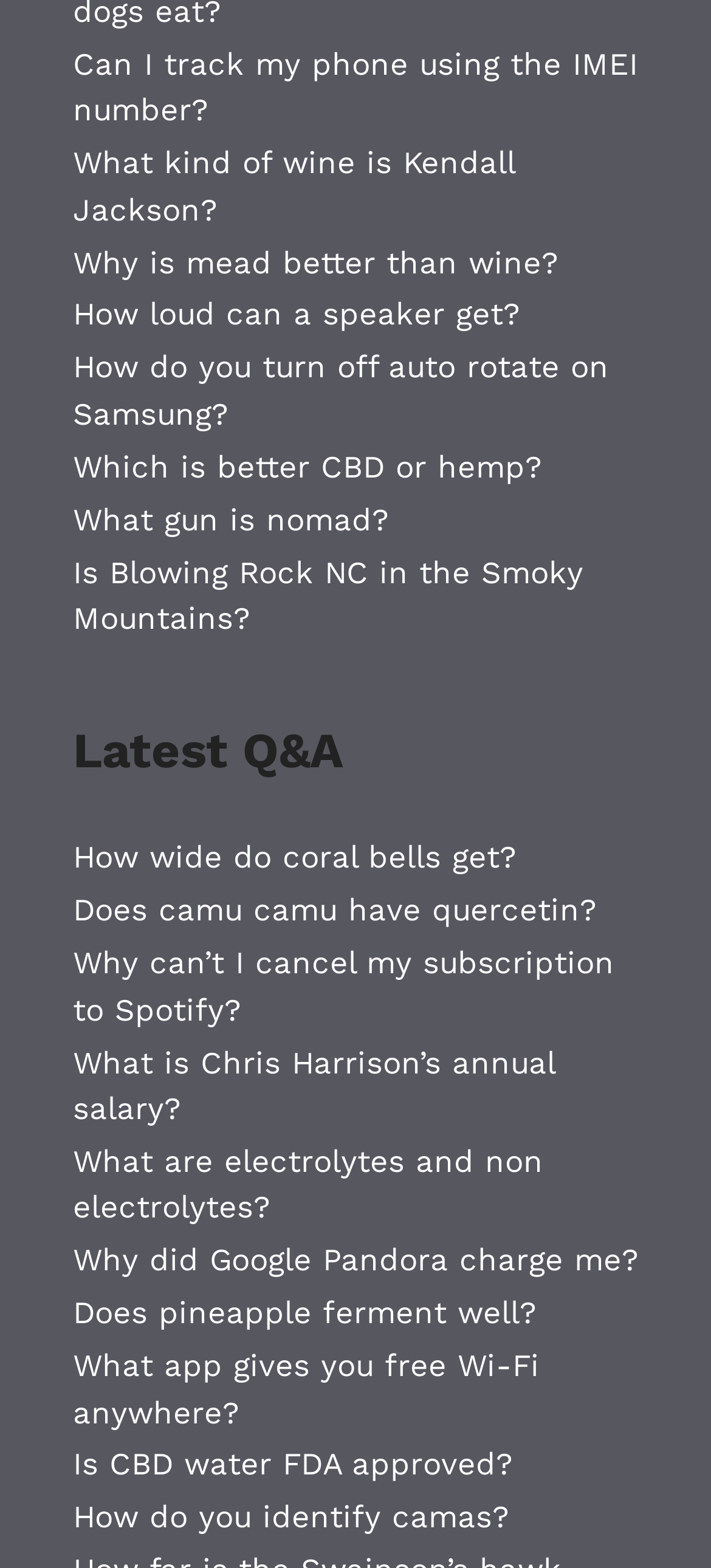Given the description: "Does pineapple ferment well?", determine the bounding box coordinates of the UI element. The coordinates should be formatted as four float numbers between 0 and 1, [left, top, right, bottom].

[0.103, 0.825, 0.754, 0.849]